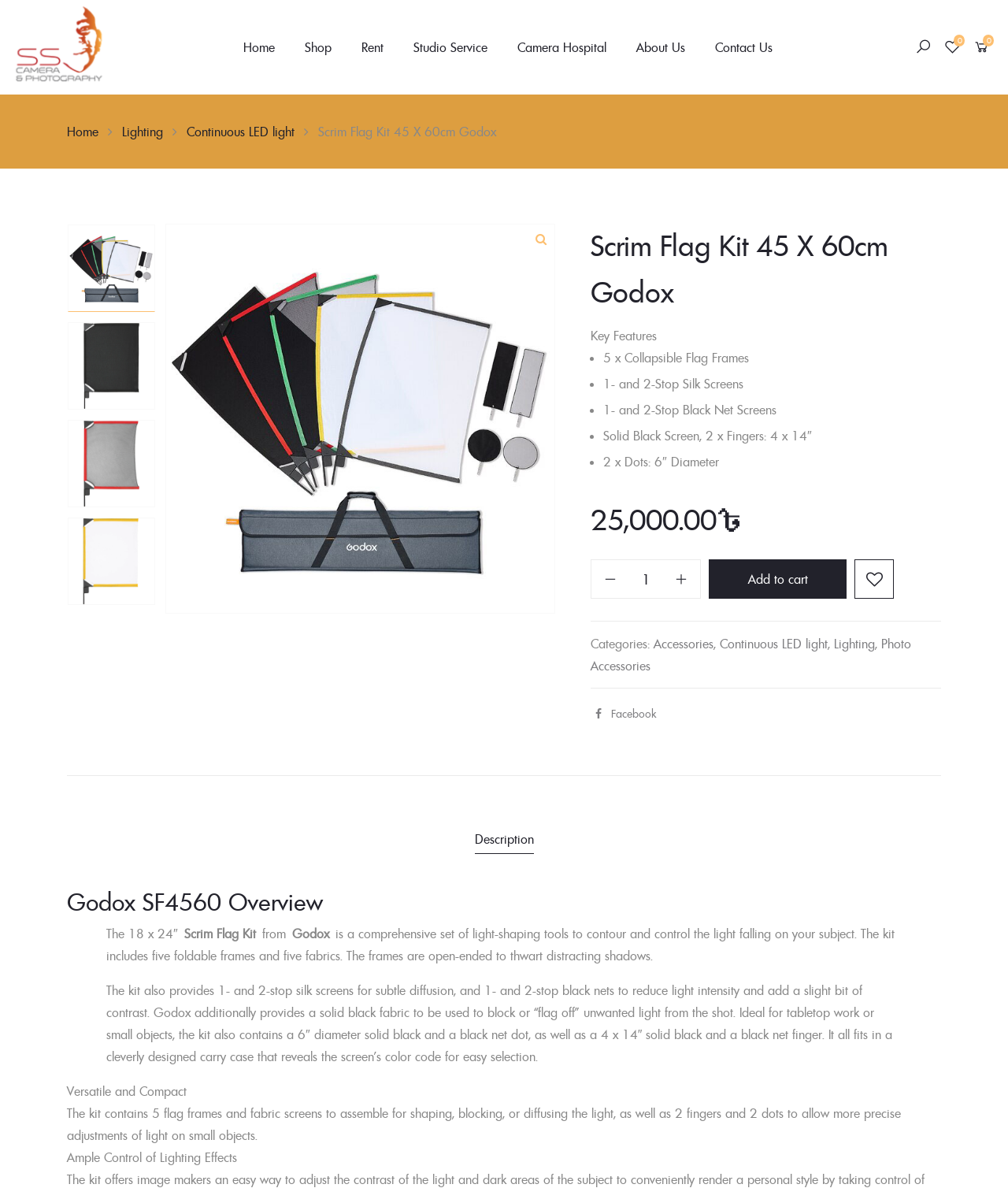How many collapsible flag frames are included in the kit?
Using the details from the image, give an elaborate explanation to answer the question.

According to the key features listed on the webpage, the Scrim Flag Kit includes 5 collapsible flag frames.